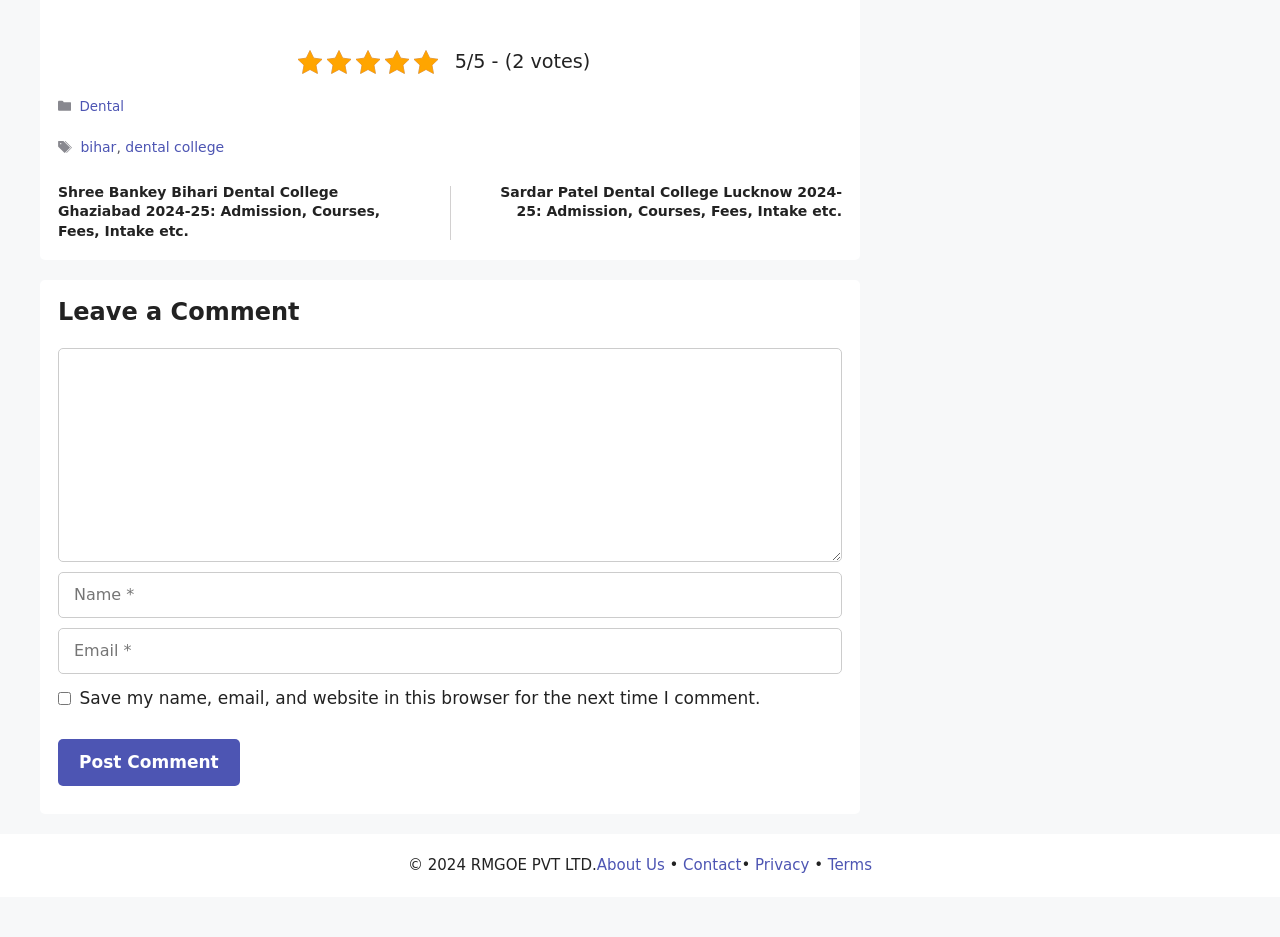Use a single word or phrase to answer the question: What is the purpose of the checkbox?

Save comment information